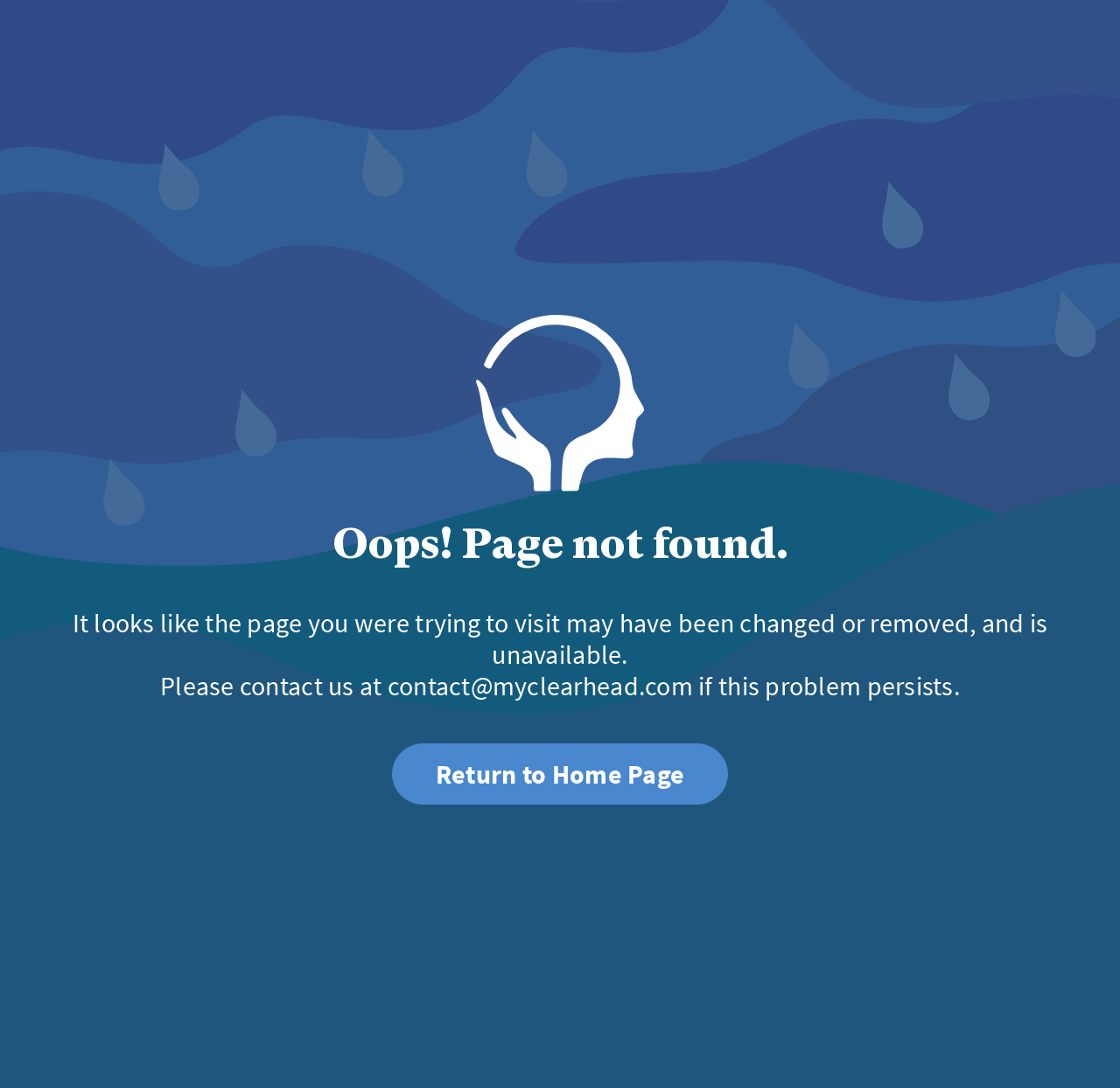Offer a detailed explanation of the webpage layout and contents.

The webpage appears to be an error page, indicating that the requested page is not found. At the top of the page, there is a prominent image, taking up about a quarter of the screen's width, positioned slightly above the middle of the page. 

Below the image, a large heading "Oops! Page not found." is displayed, spanning almost the entire width of the page. 

Following the heading, a paragraph of text explains the error, stating that the page may have been changed or removed and is unavailable. This text is positioned below the heading and takes up about three-quarters of the page's width. 

Within this paragraph, there is a contact email address "contact@myclearhead.com" which is highlighted as a separate text element, positioned in the middle of the paragraph. The email address is followed by the text "if this problem persists." 

At the bottom of the page, there is a link and a button, both labeled "Return to Home Page", positioned side by side, taking up about a quarter of the page's width. The button is slightly larger than the link, with a slightly taller bounding box.